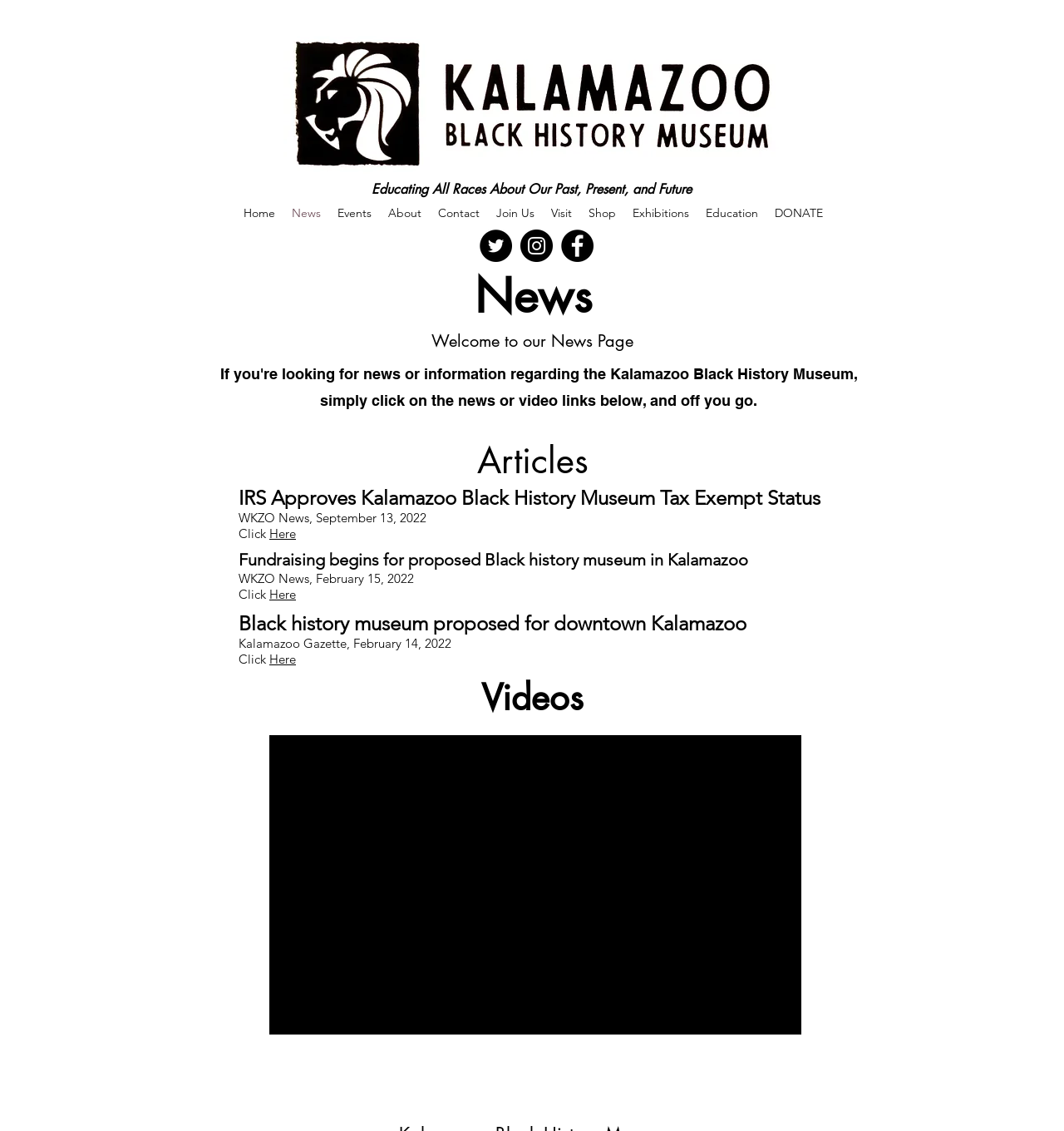Look at the image and write a detailed answer to the question: 
How many articles are listed on this page?

I counted the number of article titles and descriptions under the Articles heading and found three articles.